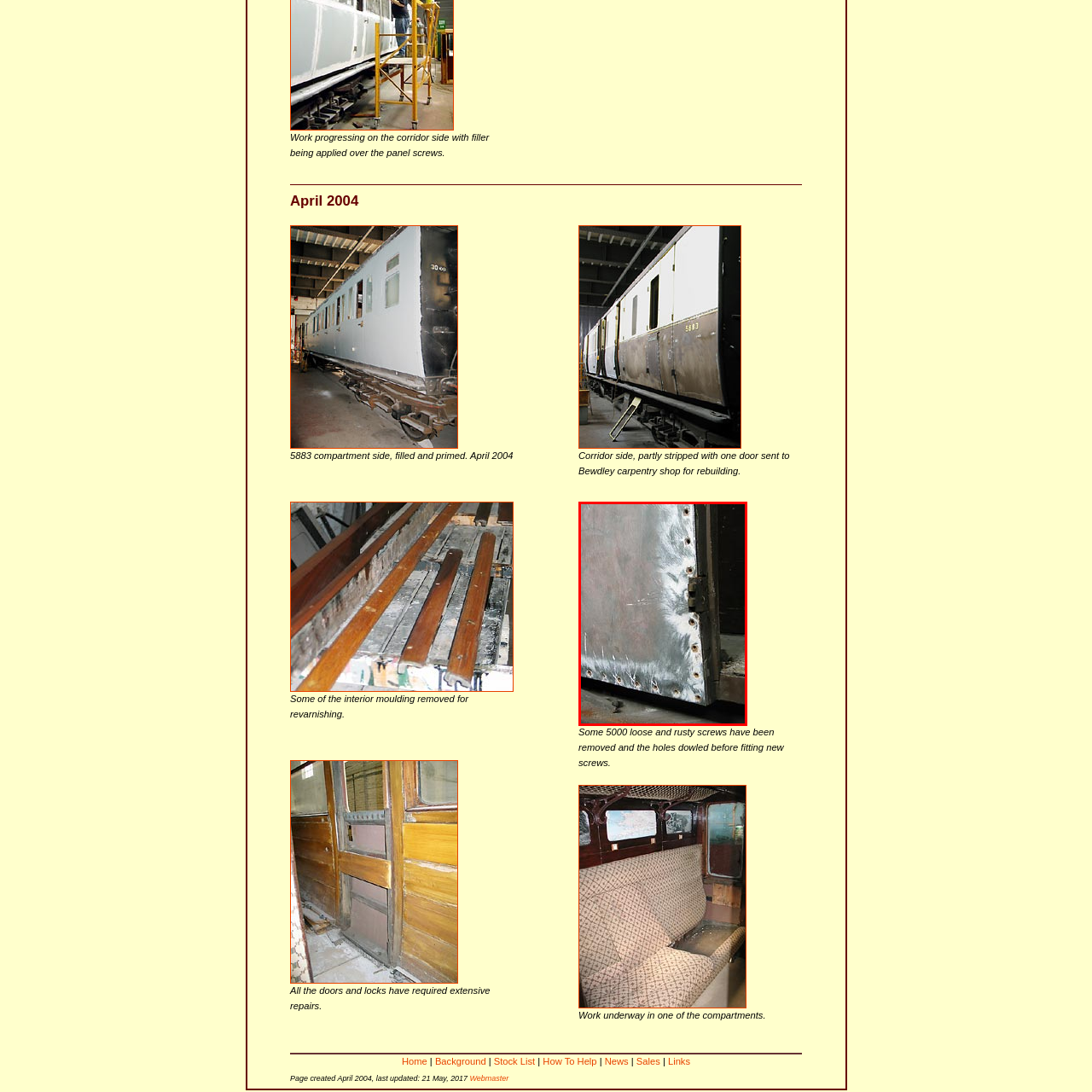Give a thorough and detailed explanation of the image enclosed by the red border.

The image showcases a close-up view of a metal door, highlighting its edge where visible wear and tear are evident. Several rusty screws are prominent, revealing the extensive maintenance it has undergone, including the removal of about 5,000 loose and rusty screws. This specific area appears to be prepped for repair, as indicated by the signs of doweling where holes were made before new screws are fitted. The metal surface is partially stripped, suggesting ongoing refurbishments. This door is part of the larger restoration efforts taking place, which also involve addressing interior moldings and ensuring the structural integrity required for future use. Overall, the image represents a significant phase in the restoration project aimed at renewing this compartment.